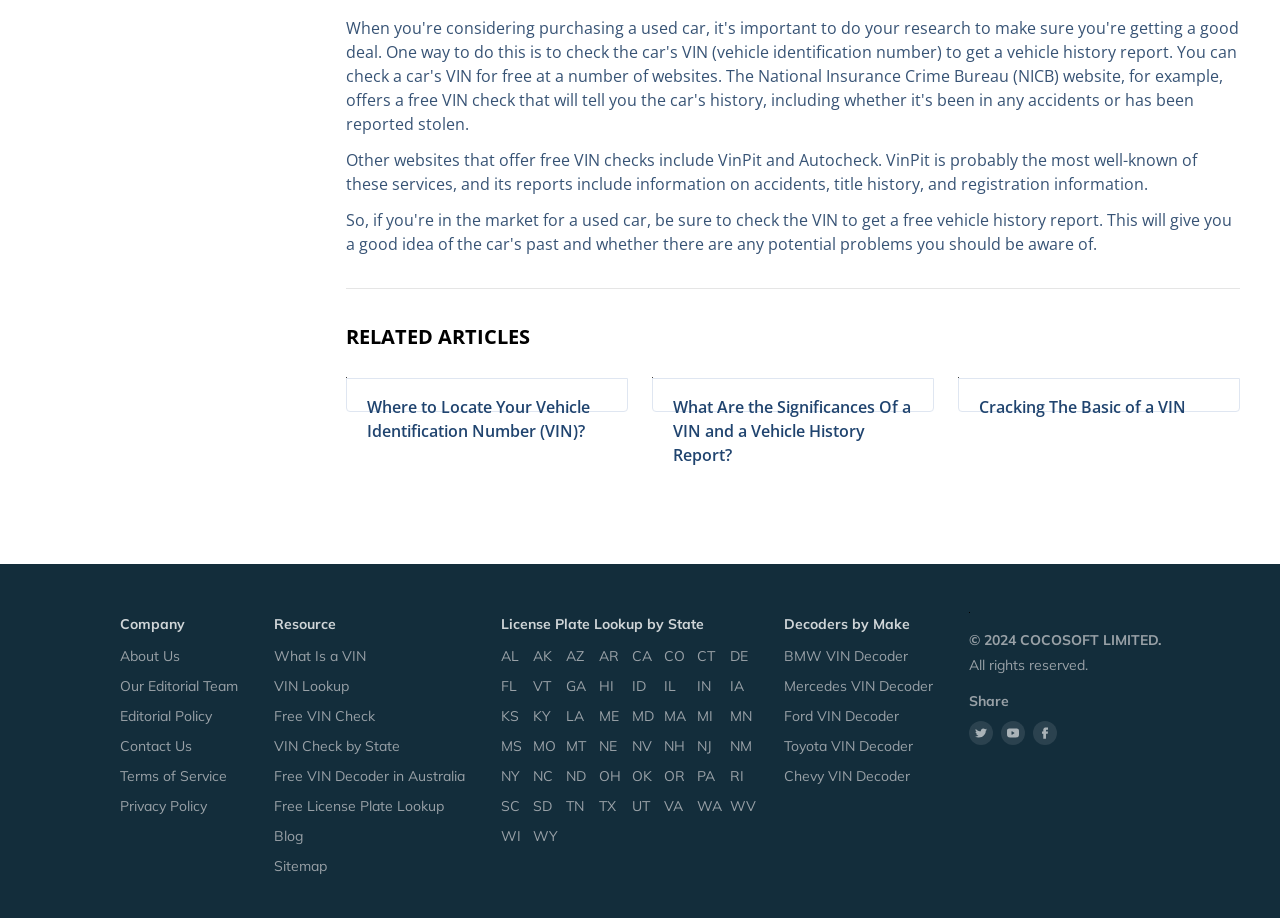Identify the bounding box coordinates of the area you need to click to perform the following instruction: "Click on 'About Us'".

[0.093, 0.704, 0.14, 0.724]